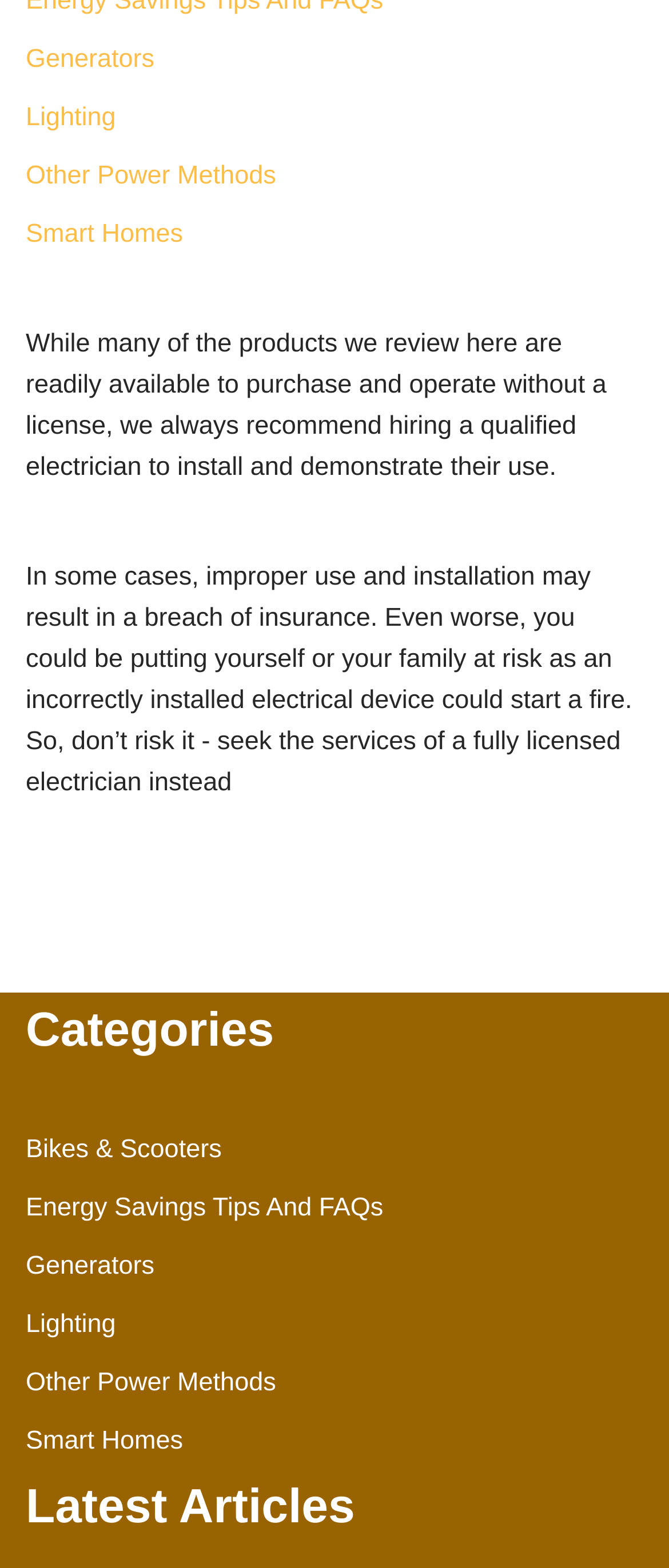Respond to the following question with a brief word or phrase:
What is the recommended action for installing electrical devices?

Hire a qualified electrician